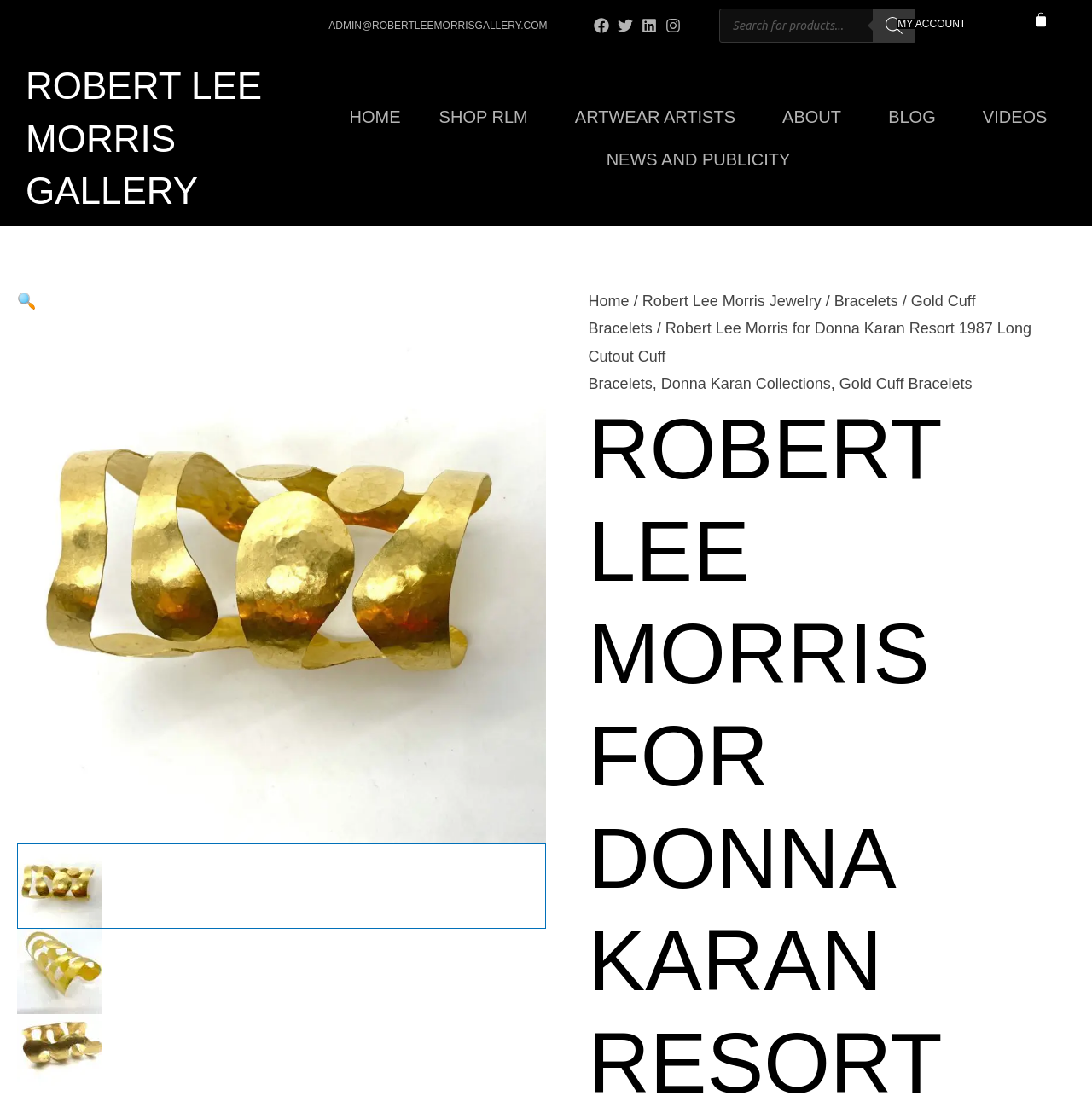Identify the bounding box coordinates of the clickable region necessary to fulfill the following instruction: "View CART". The bounding box coordinates should be four float numbers between 0 and 1, i.e., [left, top, right, bottom].

[0.946, 0.011, 0.96, 0.027]